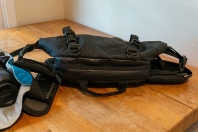Provide an in-depth description of the image.

The image showcases a sleek, black sling bag resting on a wooden table, demonstrating its practical design. This bag is specifically tailored for photography enthusiasts, highlighted by its compact size and multiple straps which are ideal for comfortably carrying camera gear. Adjacent to it, one can see hints of other camera accessories, underscoring its utility for outdoor and everyday photography. The bag's configuration suggests it provides easy access to equipment while on the go, making it an essential item for users who value convenience and efficiency in their photography endeavors.